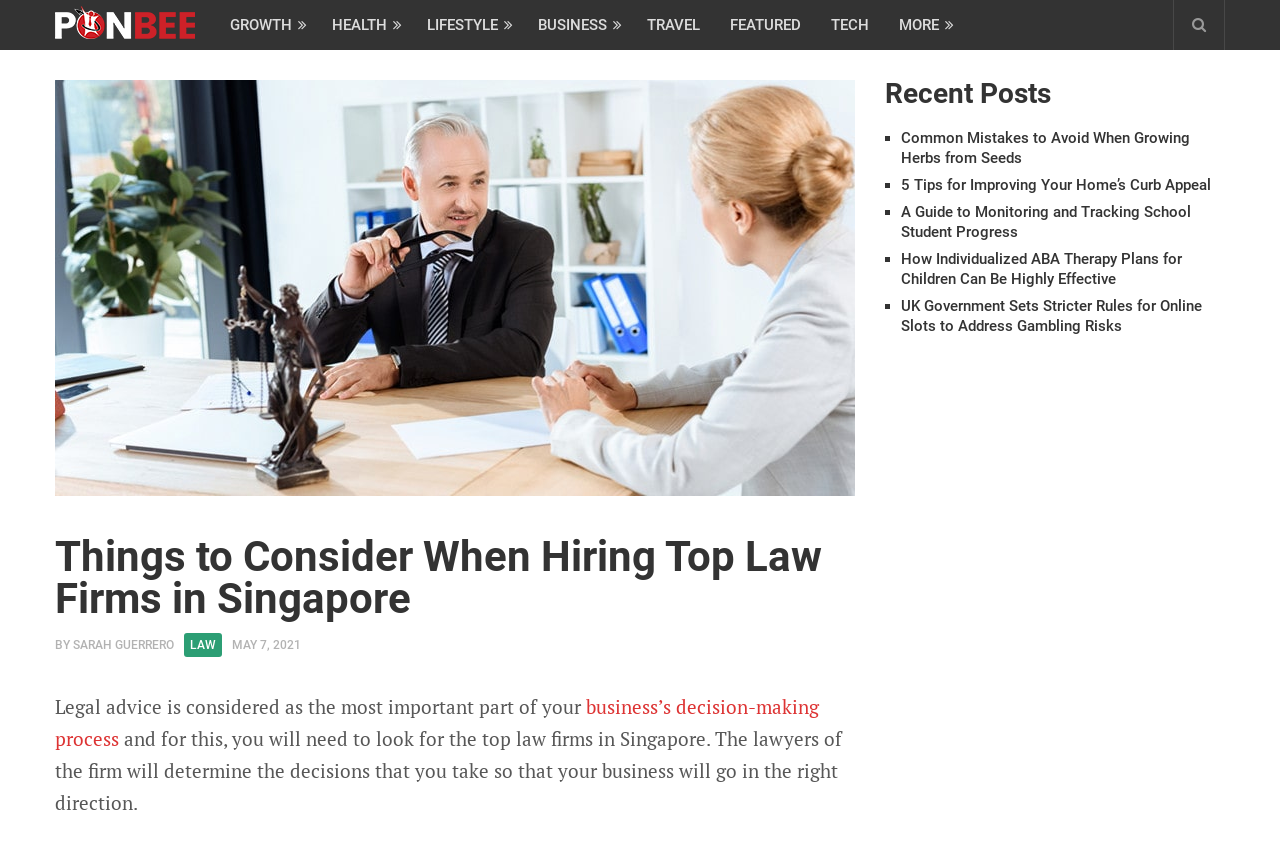Analyze the image and answer the question with as much detail as possible: 
What is the importance of legal advice in business?

According to the article, 'Legal advice is considered as the most important part of your business’s decision-making process'. This implies that legal advice plays a crucial role in the decision-making process of a business.